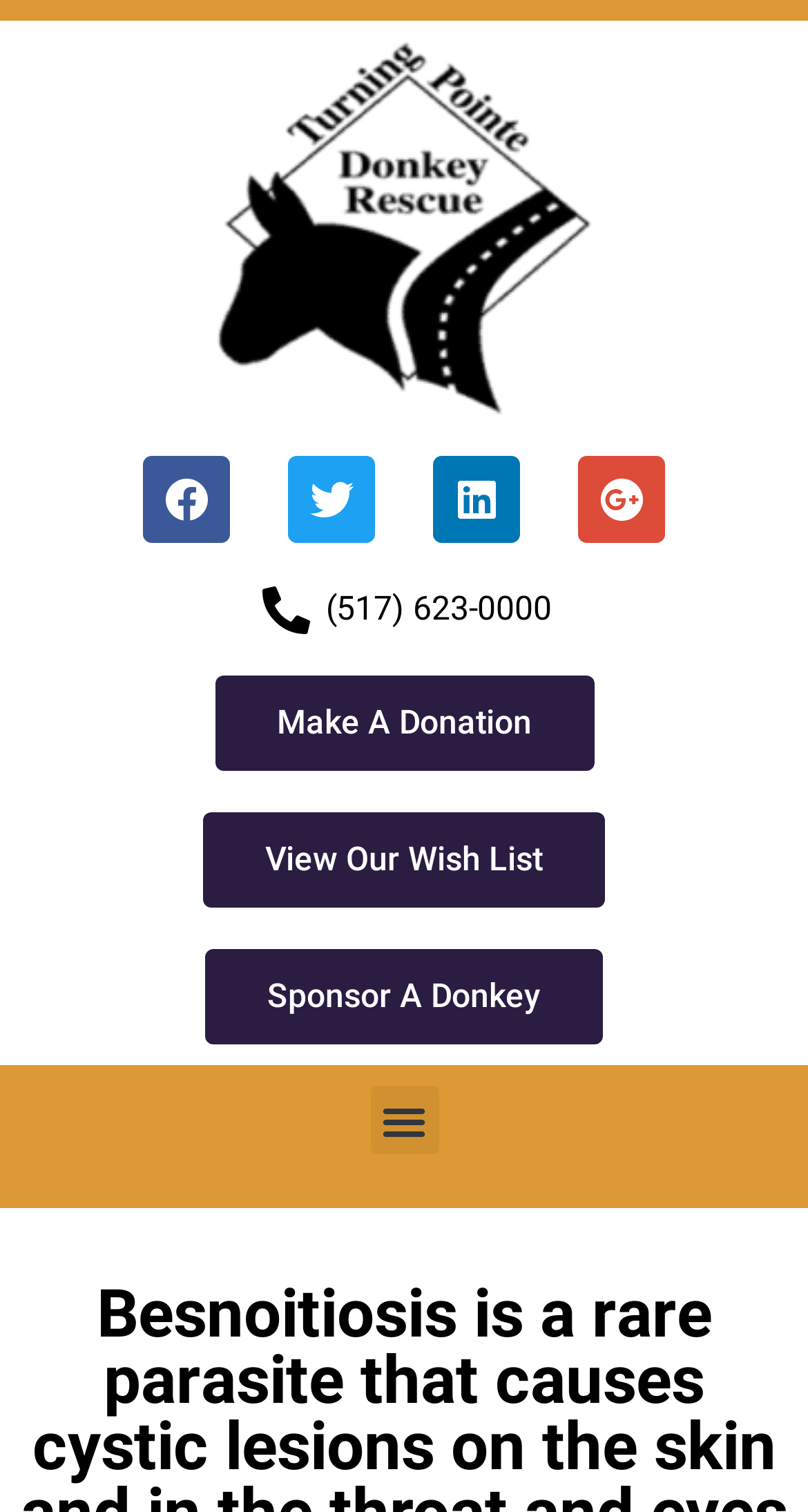How many links are present in the top section?
Please give a well-detailed answer to the question.

There are five links present in the top section of the webpage, which are Facebook, Twitter, Linkedin, Google-plus, and the phone number link.